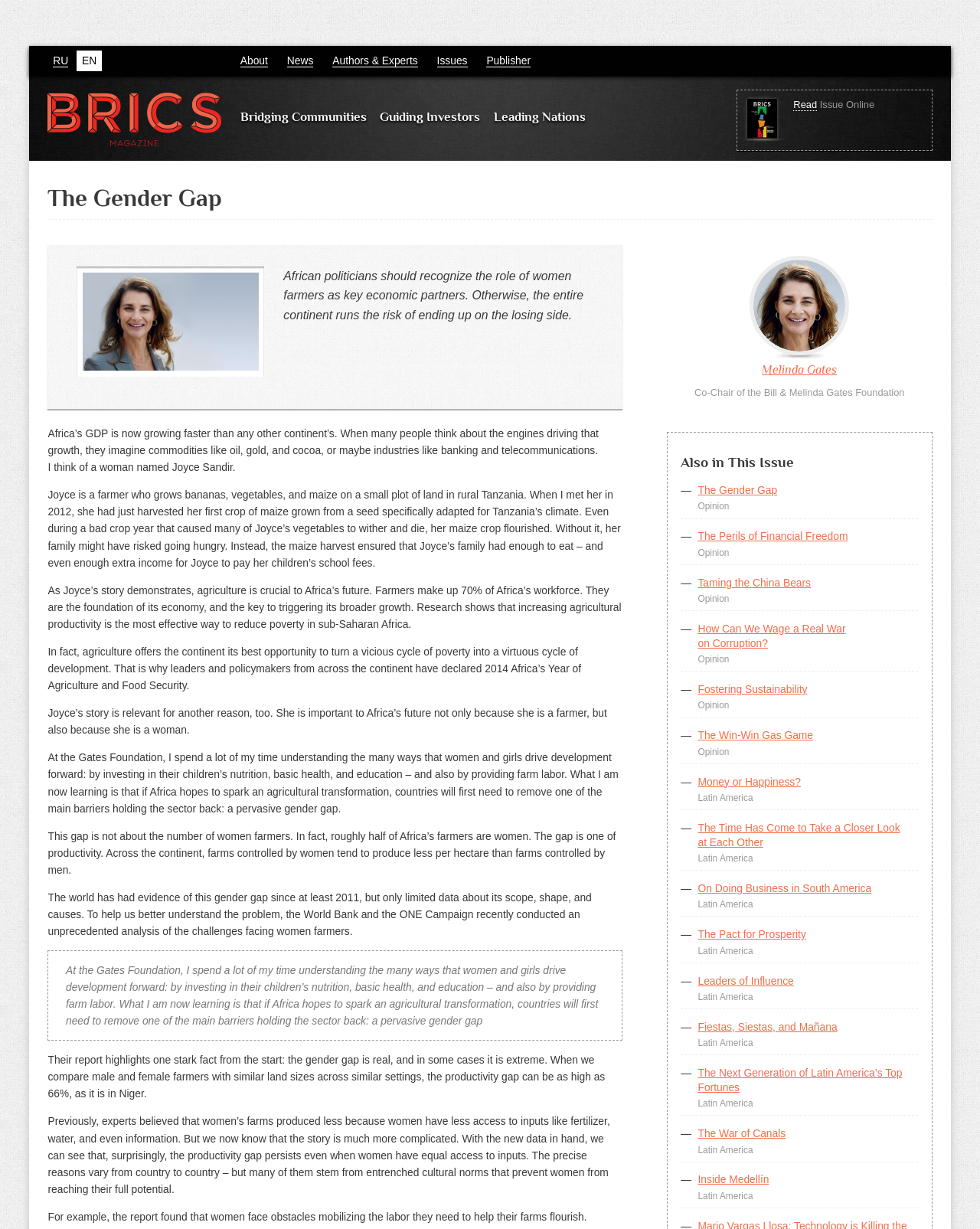Identify the bounding box coordinates necessary to click and complete the given instruction: "Read the article".

[0.81, 0.08, 0.834, 0.09]